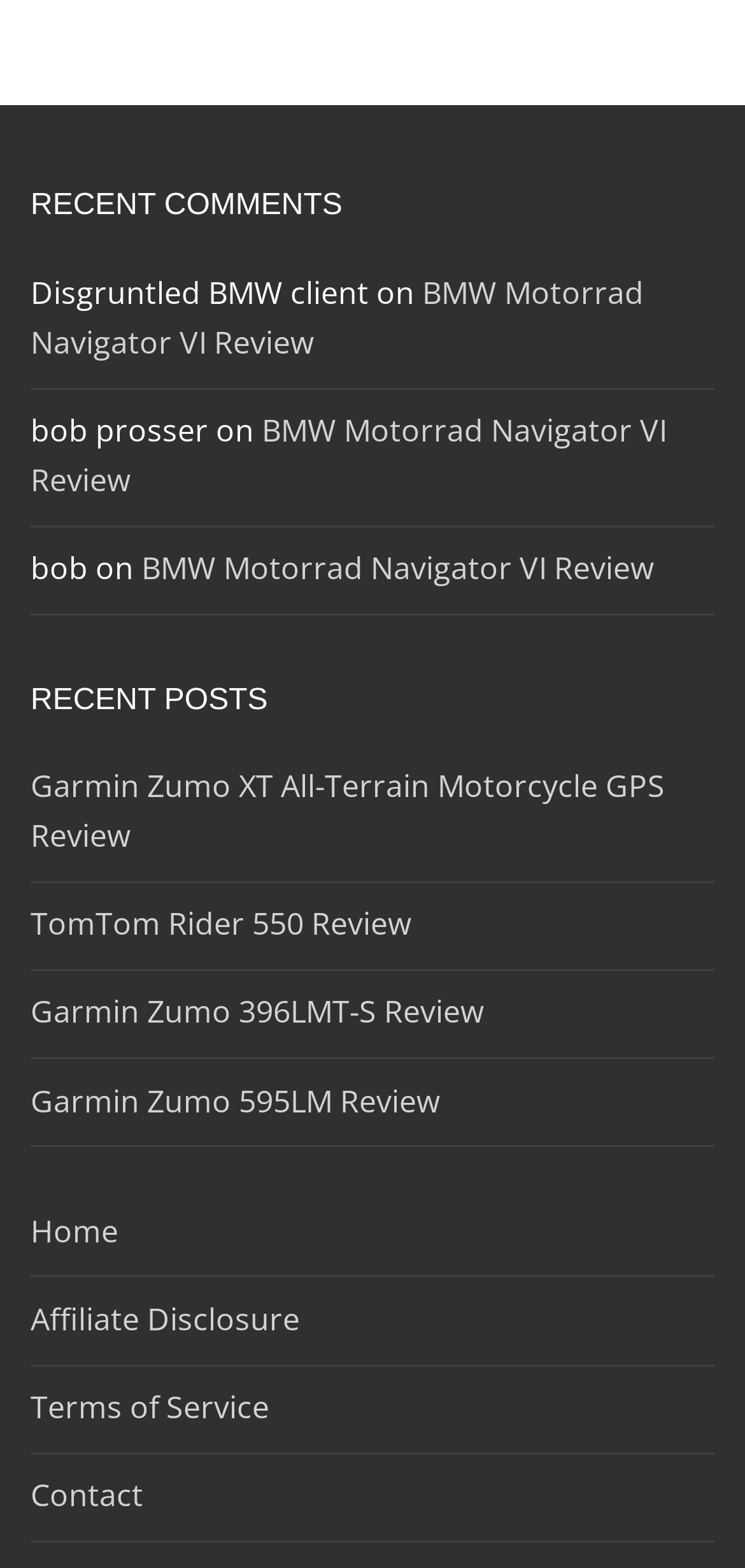Identify the bounding box coordinates of the area that should be clicked in order to complete the given instruction: "go to Garmin Zumo XT All-Terrain Motorcycle GPS Review". The bounding box coordinates should be four float numbers between 0 and 1, i.e., [left, top, right, bottom].

[0.041, 0.487, 0.959, 0.563]